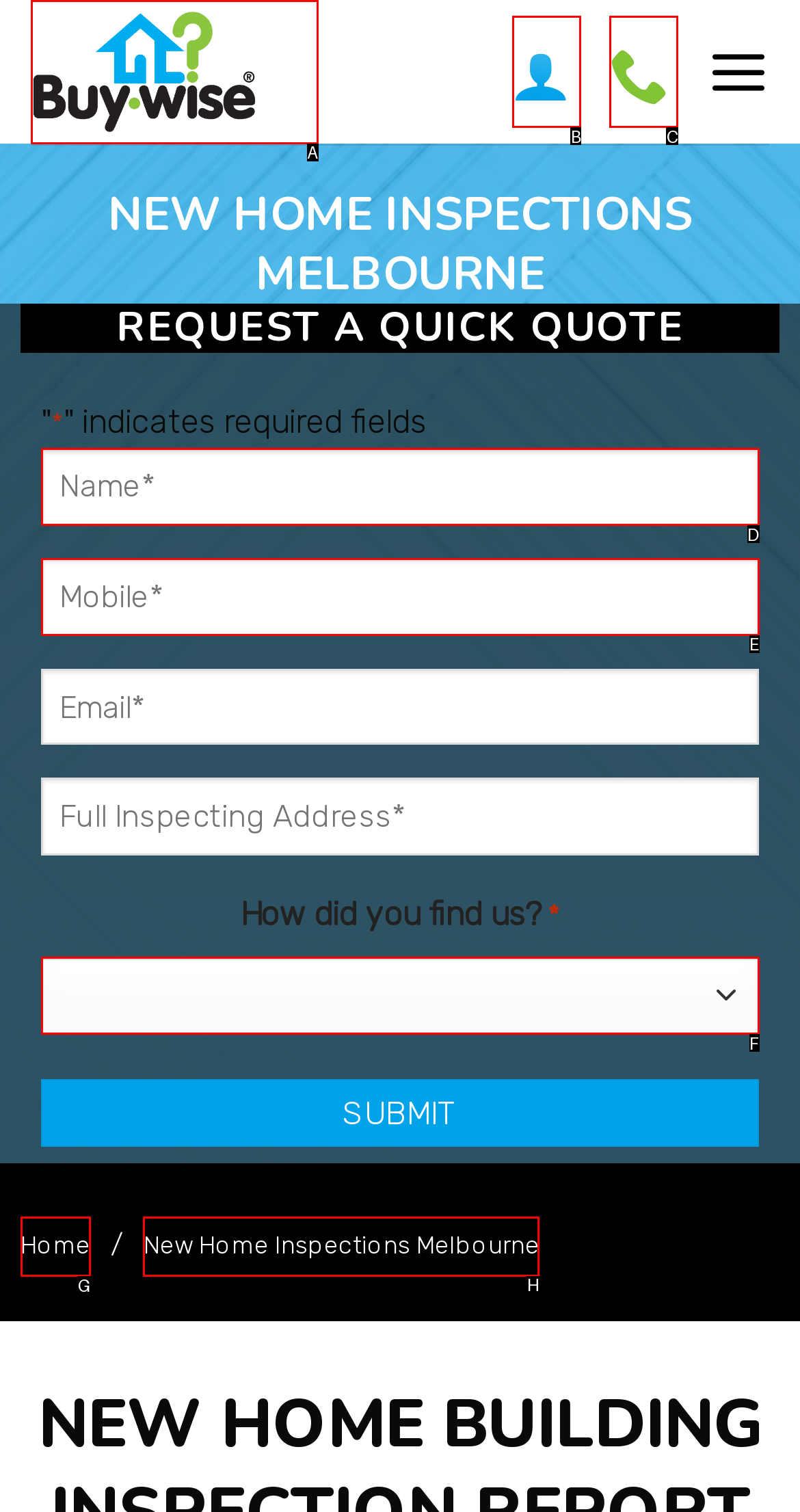Select the letter of the UI element that matches this task: Click the New Home Inspections Melbourne link
Provide the answer as the letter of the correct choice.

H